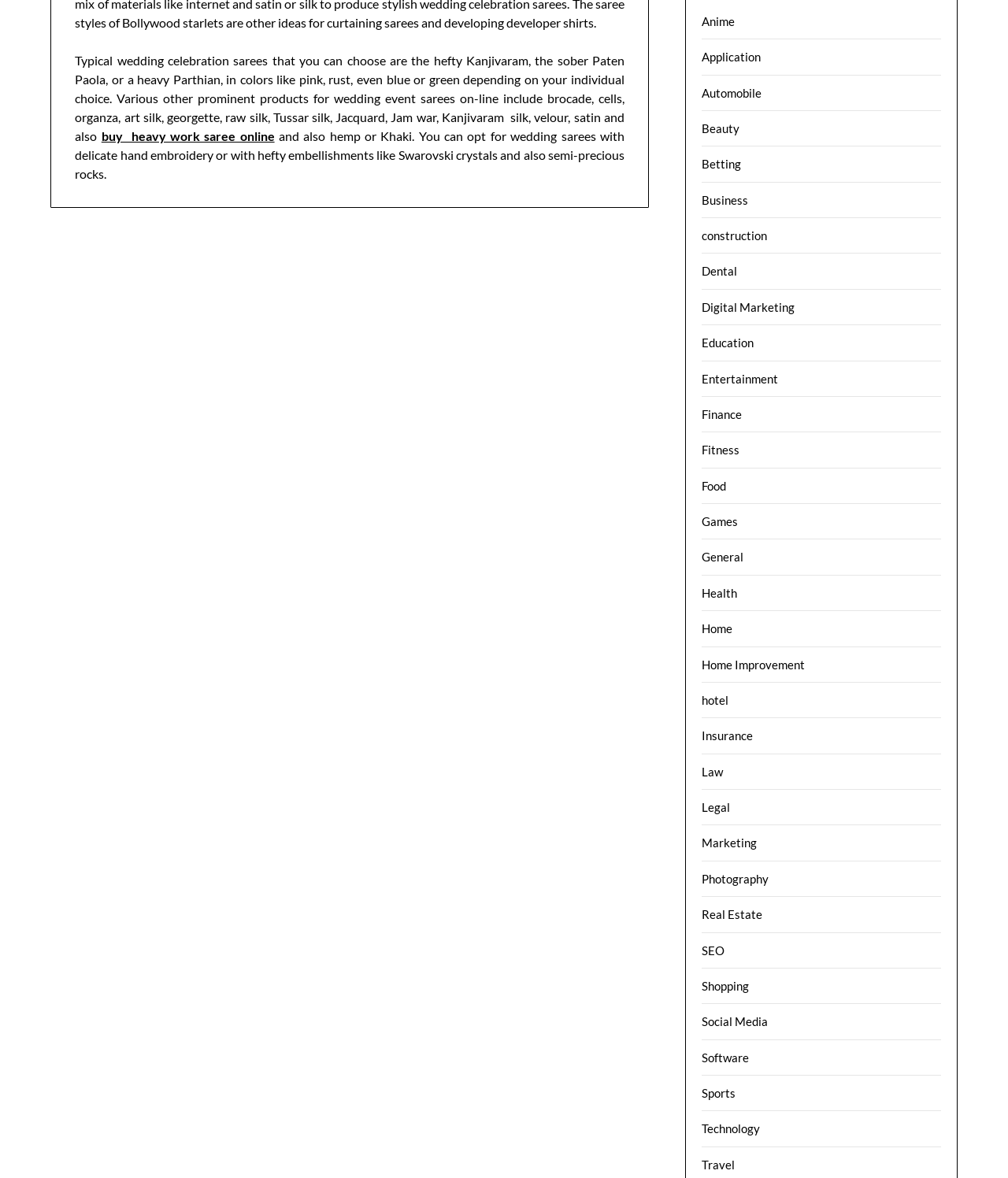Identify the bounding box coordinates of the clickable region to carry out the given instruction: "explore 'Entertainment' category".

[0.696, 0.315, 0.772, 0.327]